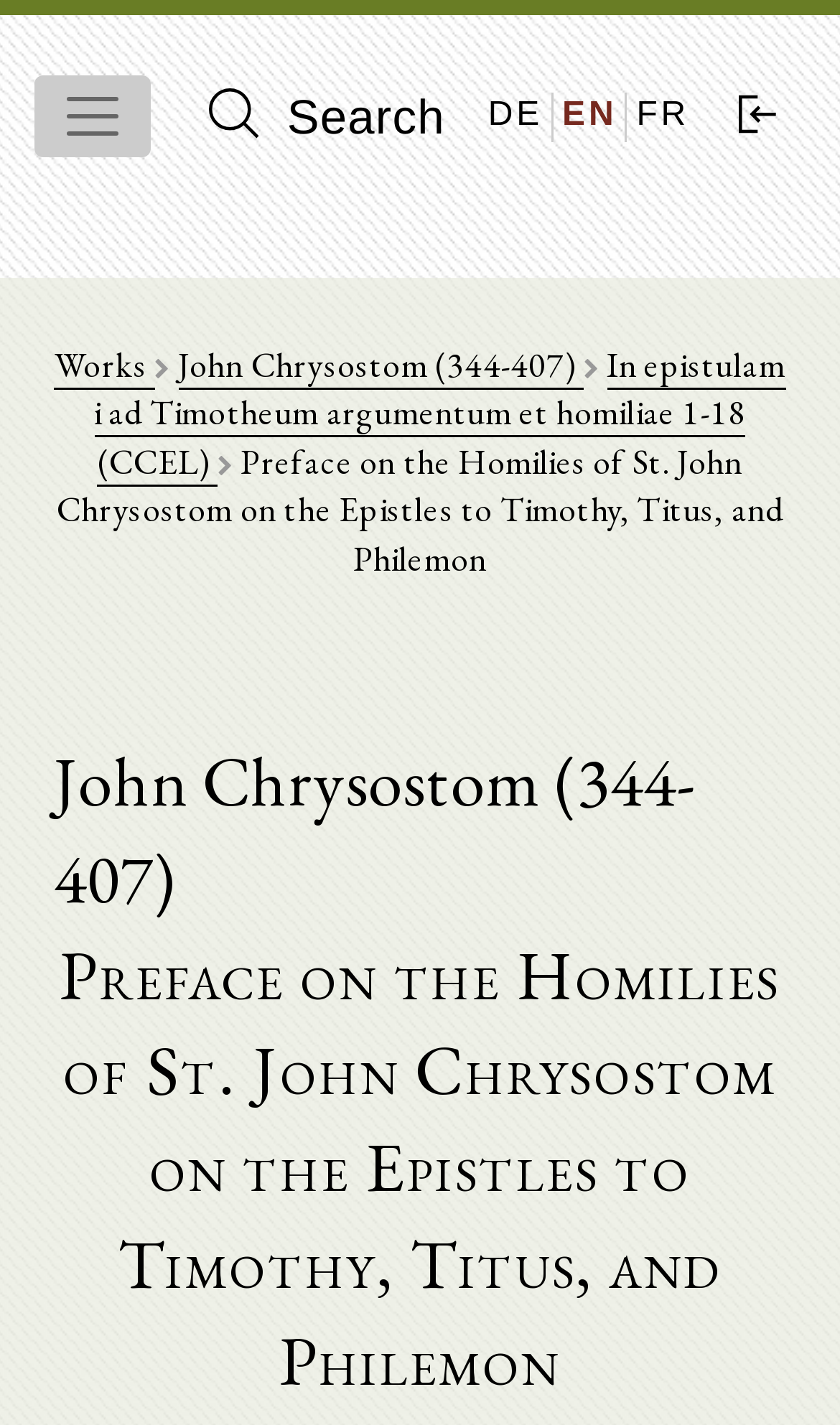How many languages are available on this website?
Based on the visual content, answer with a single word or a brief phrase.

4